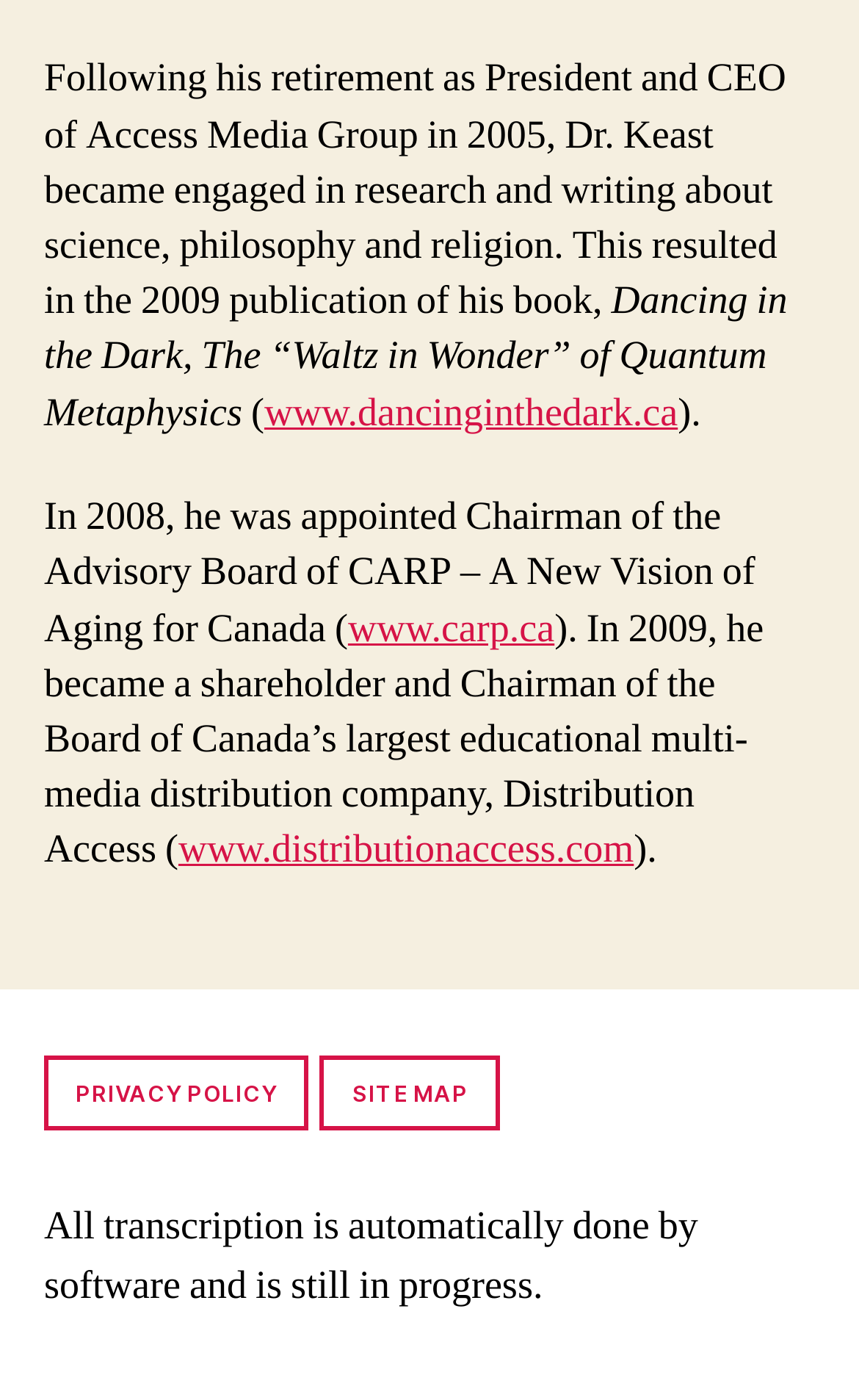Answer this question in one word or a short phrase: What is the URL of CARP's website?

www.carp.ca